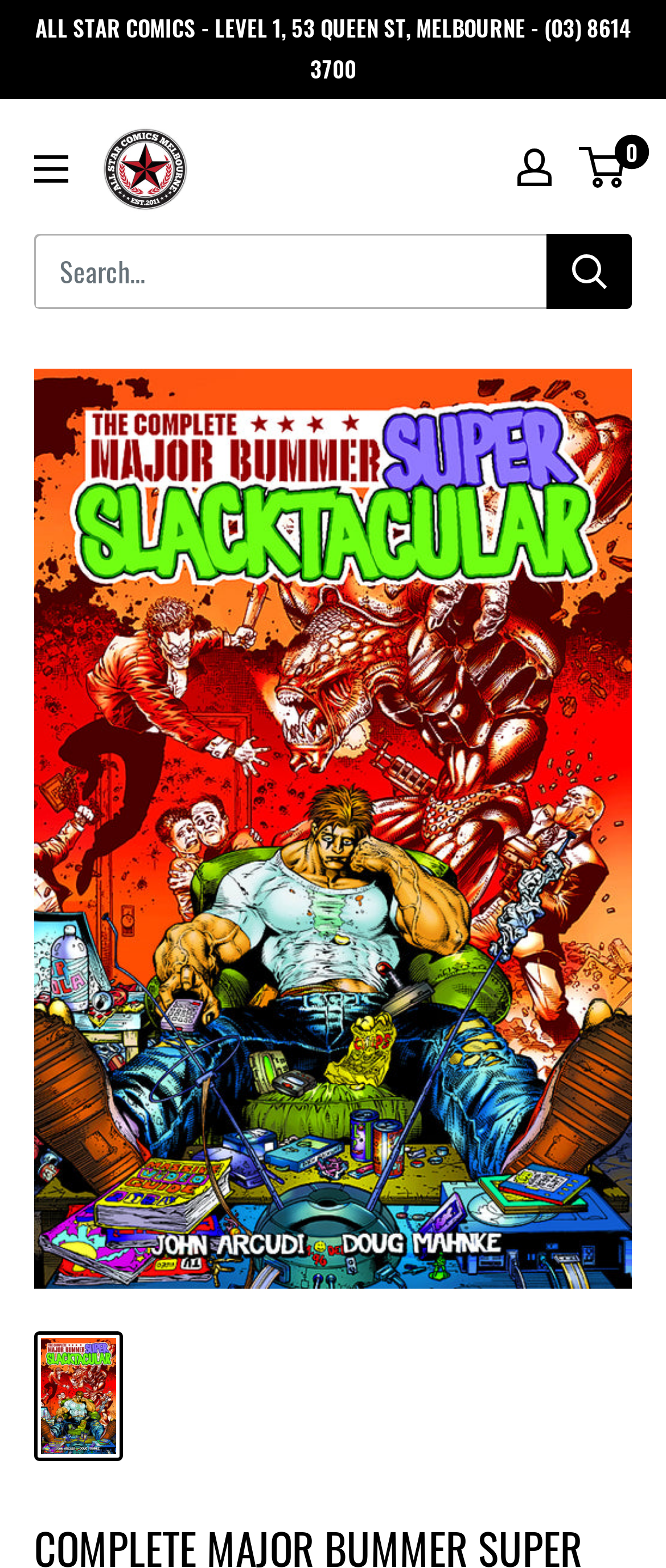What is the name of the comic book?
Refer to the image and answer the question using a single word or phrase.

COMPLETE MAJOR BUMMER SUPER SPECTACULAR TP